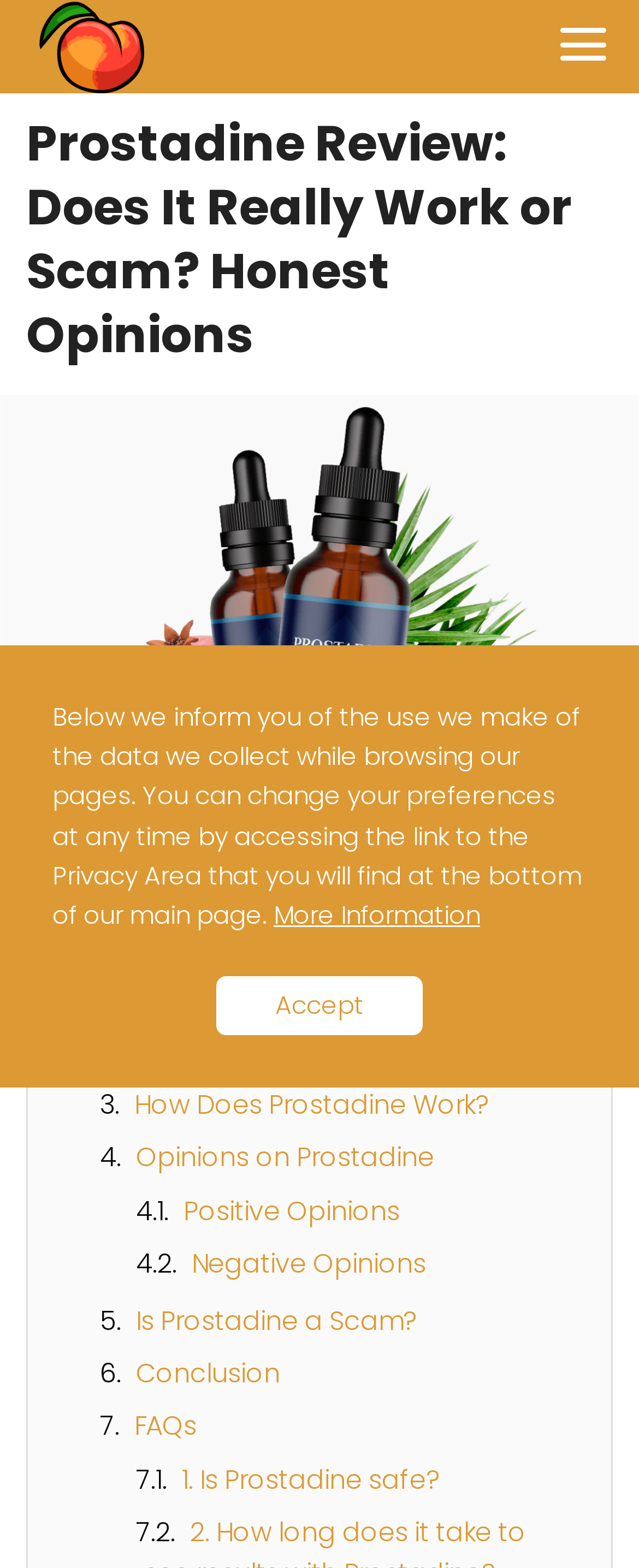Determine the bounding box coordinates of the clickable region to execute the instruction: "Visit the University of Glasgow website". The coordinates should be four float numbers between 0 and 1, denoted as [left, top, right, bottom].

None